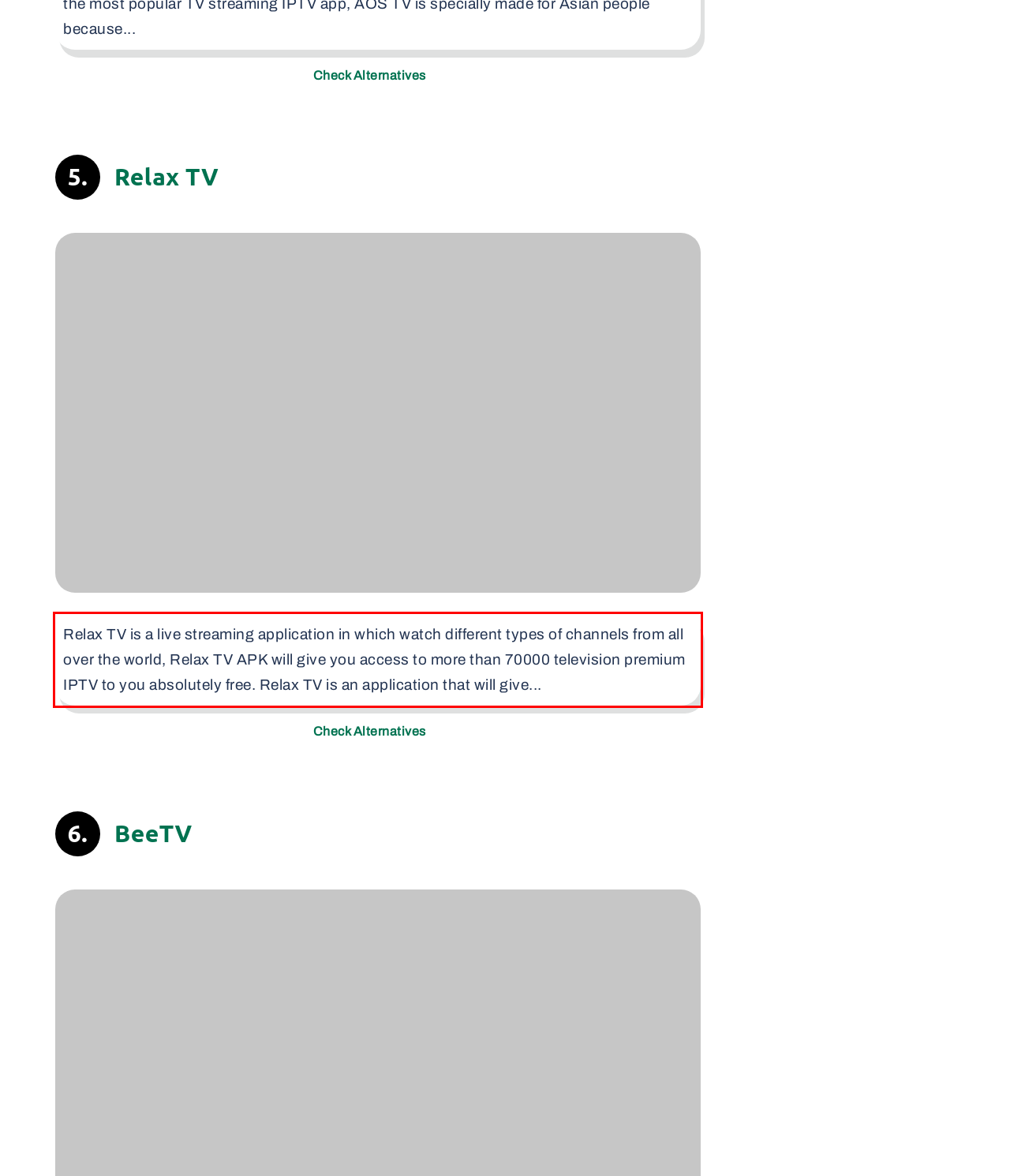The screenshot you have been given contains a UI element surrounded by a red rectangle. Use OCR to read and extract the text inside this red rectangle.

Relax TV is a live streaming application in which watch different types of channels from all over the world, Relax TV APK will give you access to more than 70000 television premium IPTV to you absolutely free. Relax TV is an application that will give...